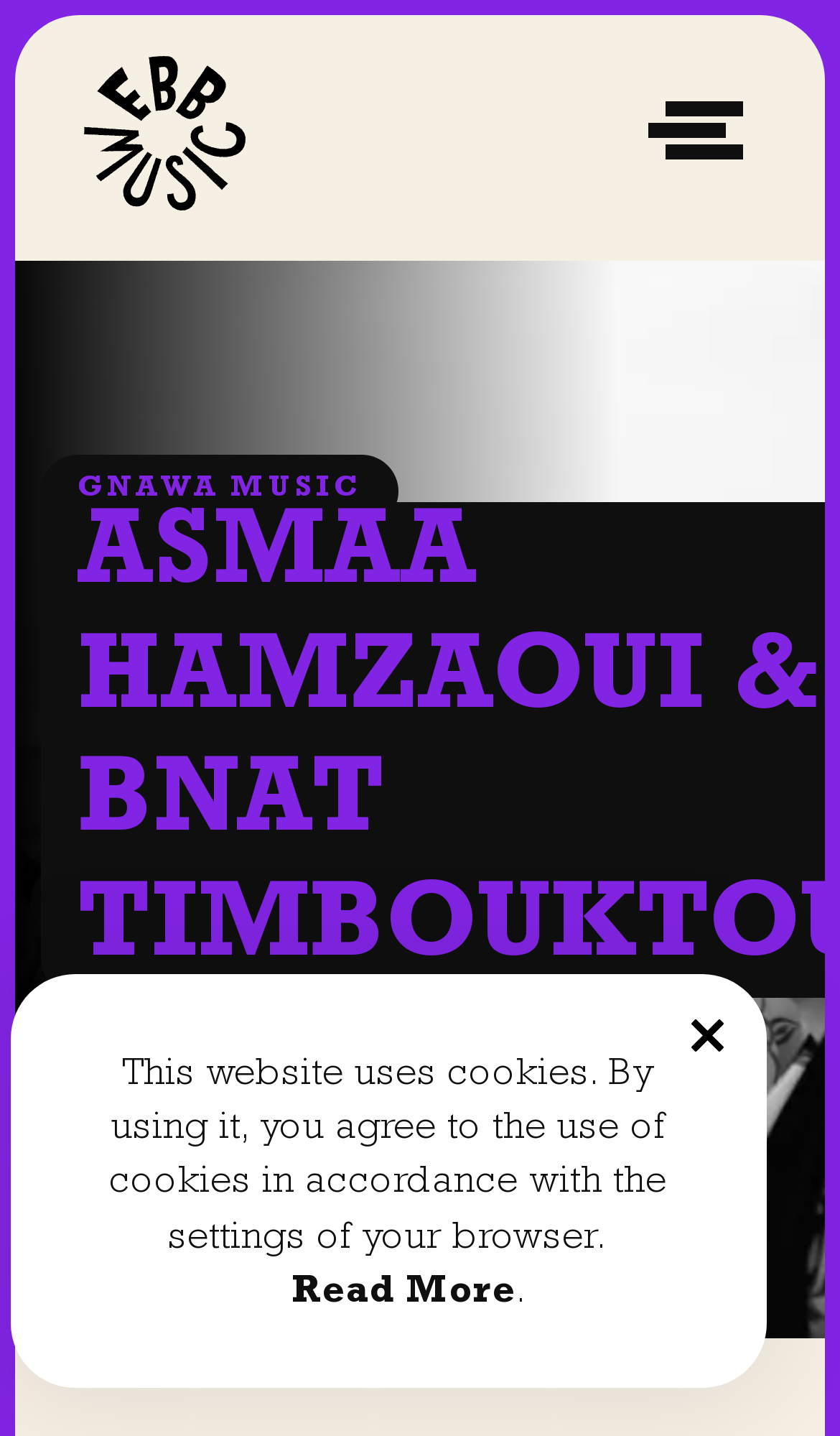How many links are in the header?
Provide a one-word or short-phrase answer based on the image.

2